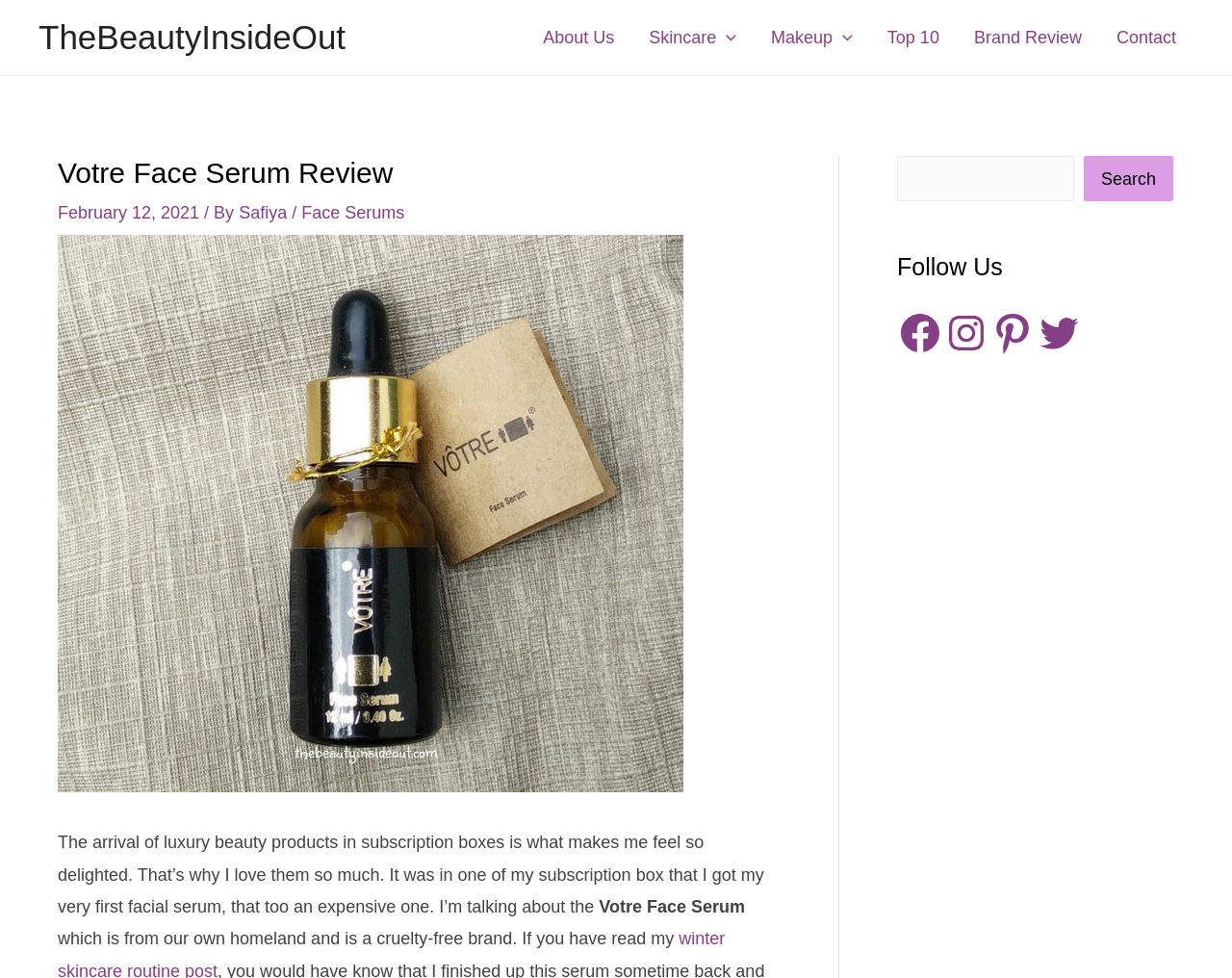Extract the bounding box coordinates for the UI element described by the text: "About Us". The coordinates should be in the form of [left, top, right, bottom] with values between 0 and 1.

[0.427, 0.004, 0.513, 0.073]